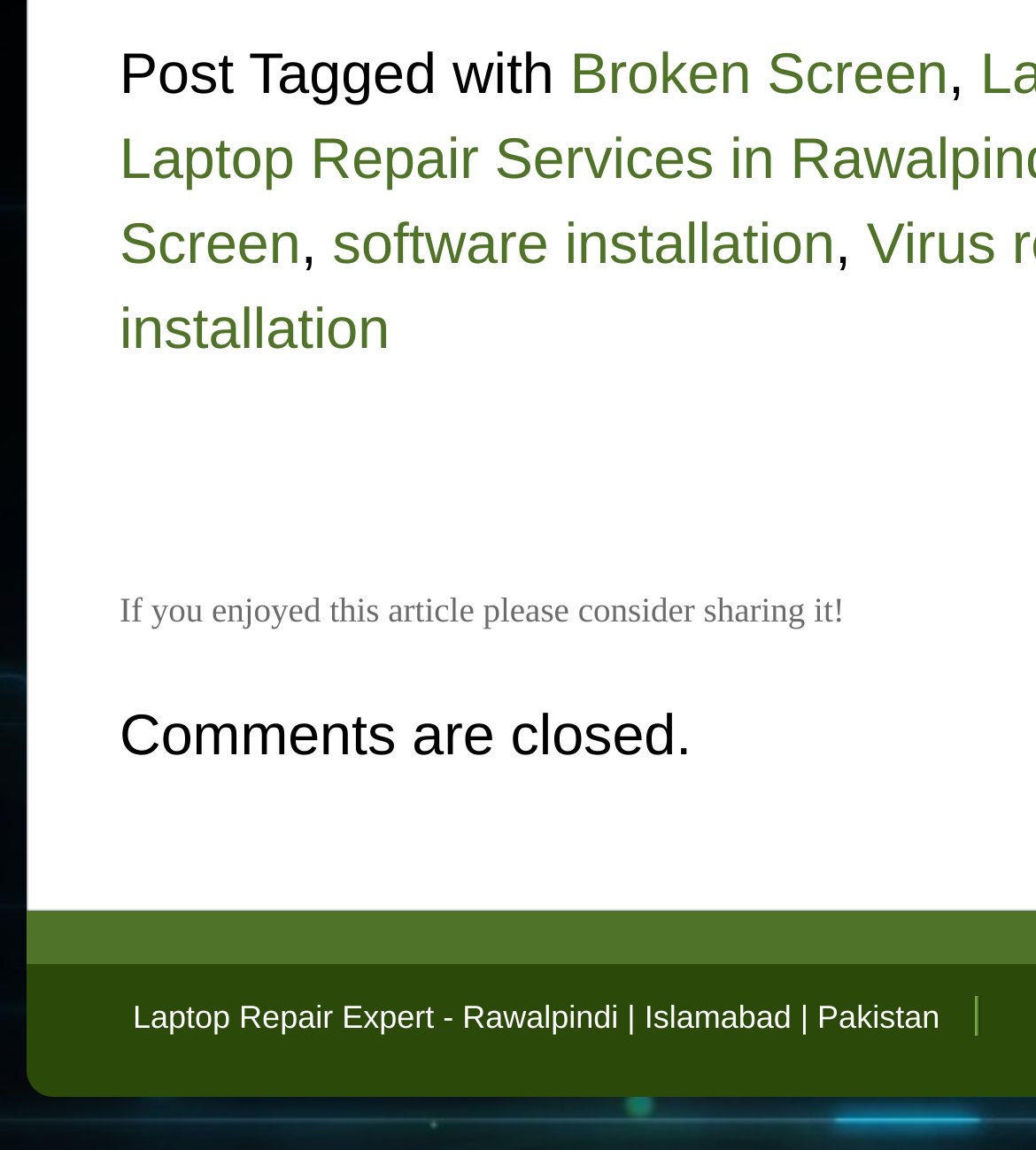Provide your answer in a single word or phrase: 
What is the profession of the expert mentioned?

Laptop Repair